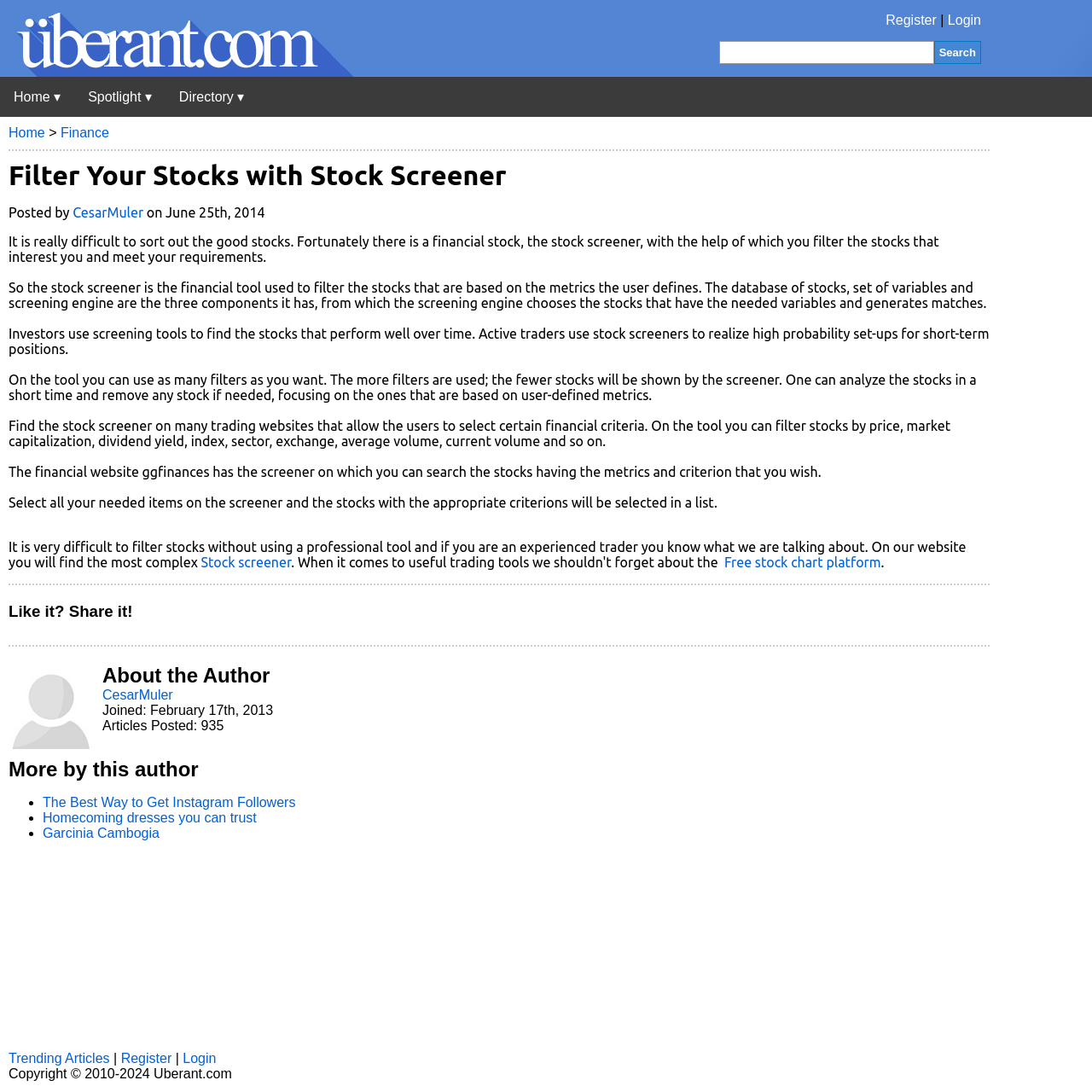Mark the bounding box of the element that matches the following description: "Garcinia Cambogia".

[0.039, 0.756, 0.146, 0.77]